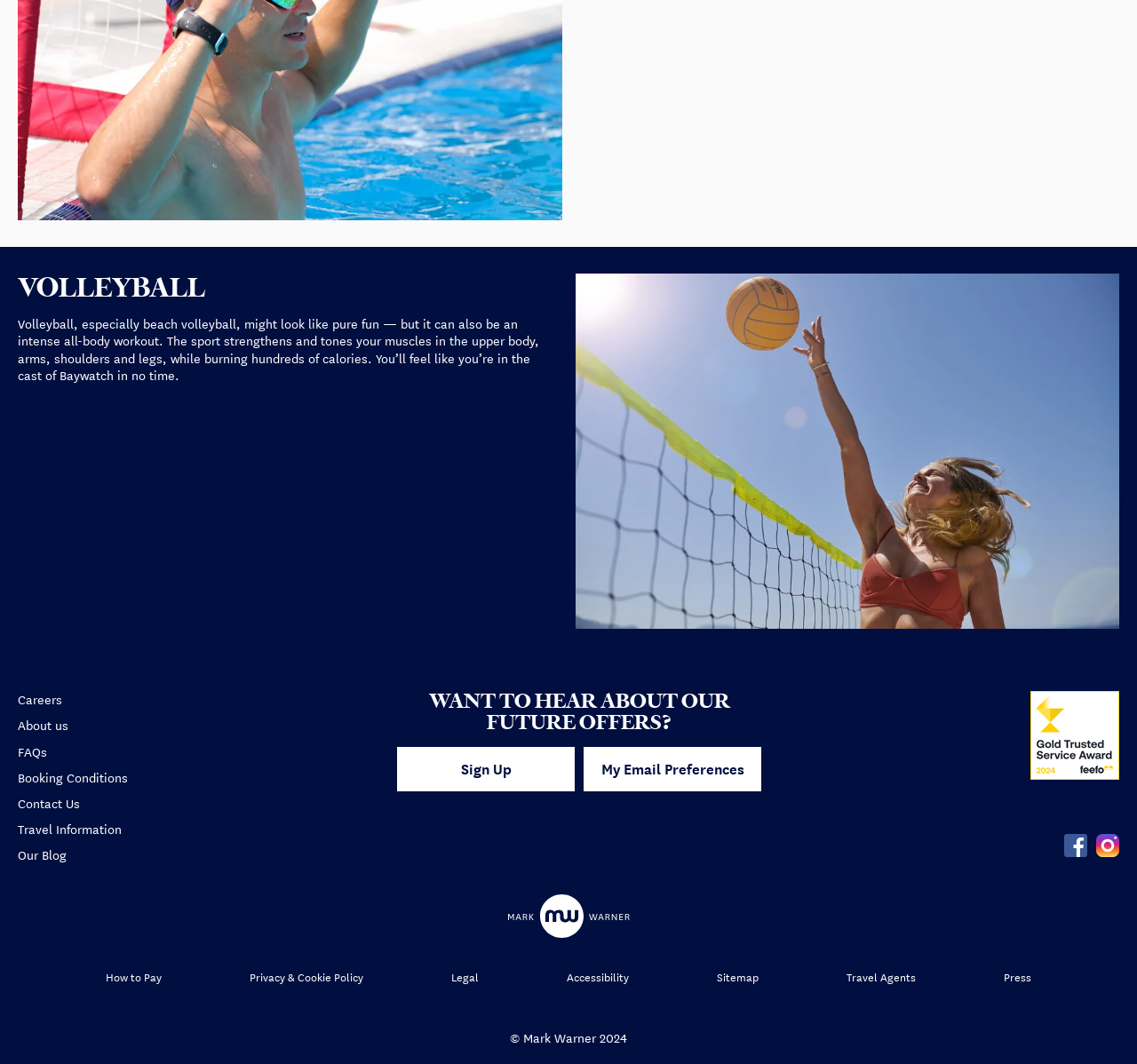Please provide a brief answer to the question using only one word or phrase: 
How many links are present in the footer section?

11